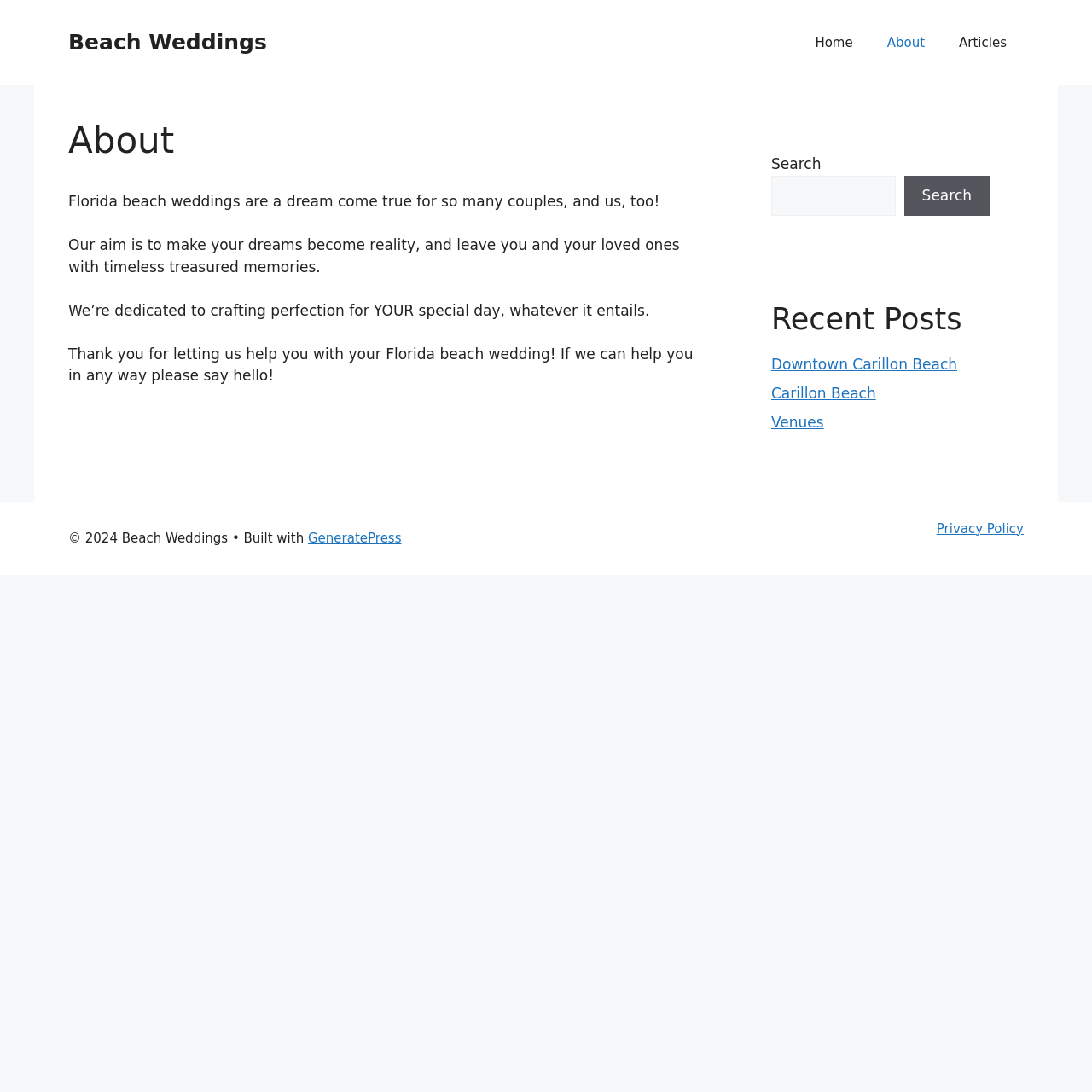What type of content is listed under 'Recent Posts'?
Please provide a single word or phrase based on the screenshot.

Links to articles